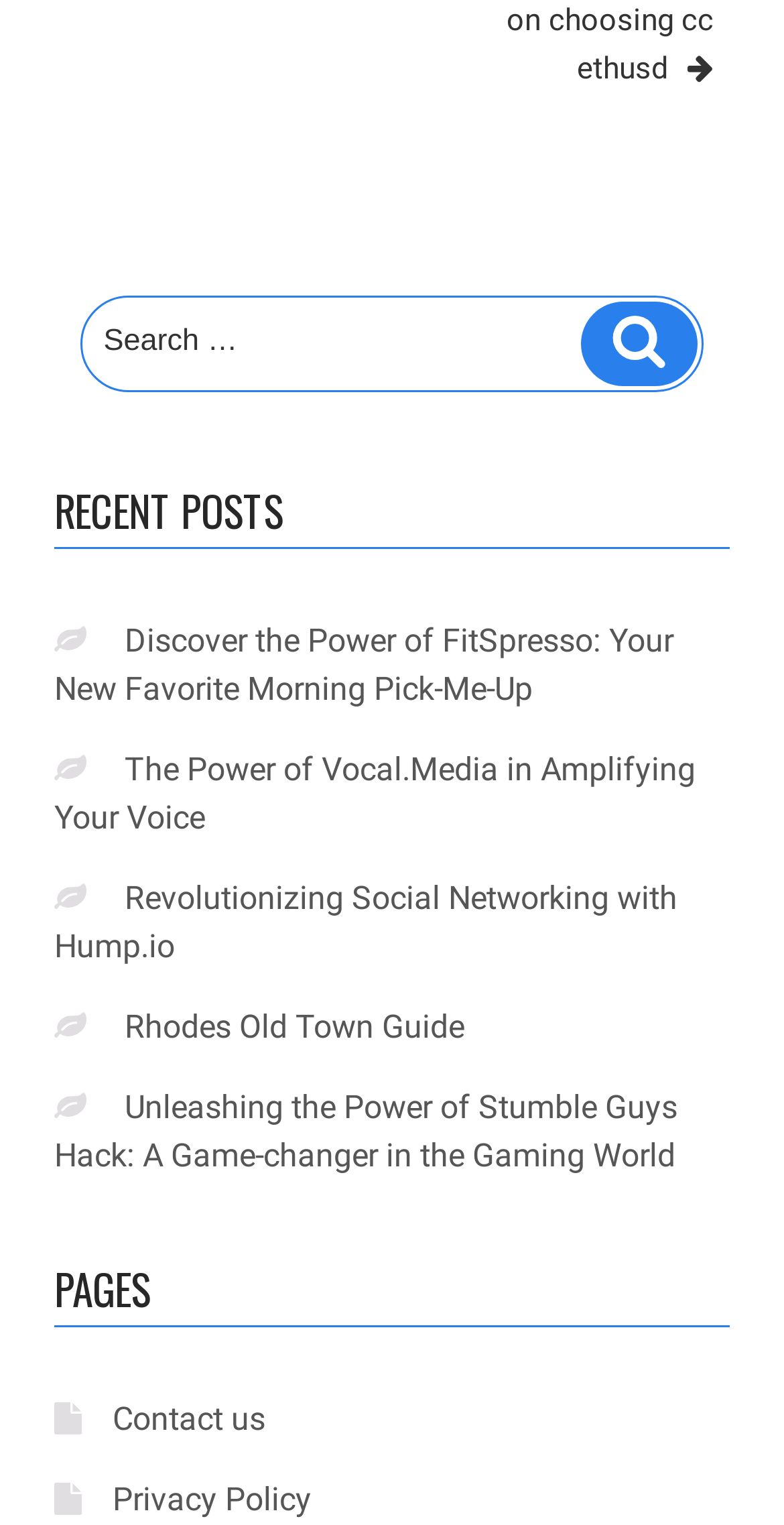Please look at the image and answer the question with a detailed explanation: What is the first link under 'RECENT POSTS'?

I looked at the links under the 'RECENT POSTS' heading and found that the first link is 'Discover the Power of FitSpresso: Your New Favorite Morning Pick-Me-Up'.